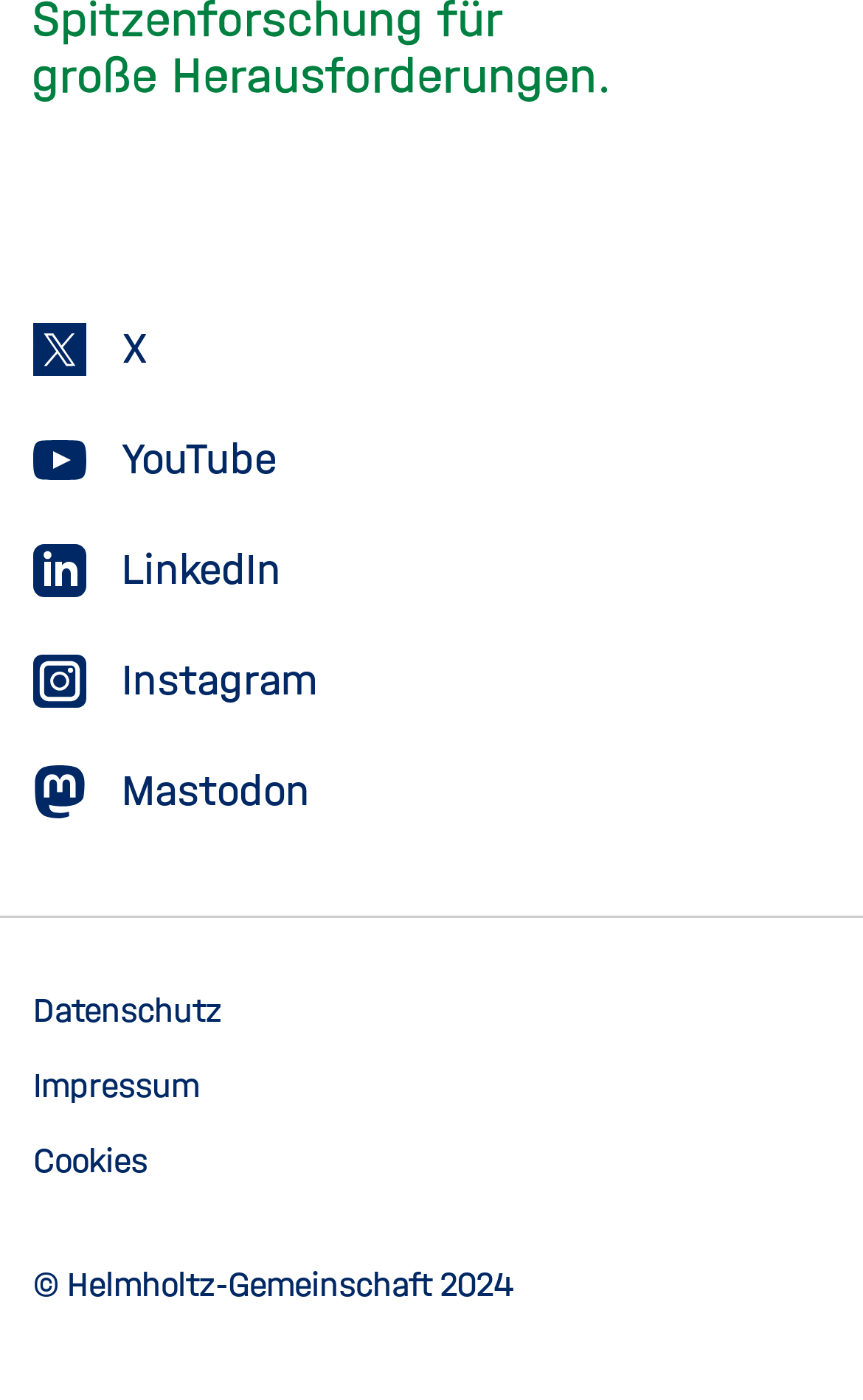Locate and provide the bounding box coordinates for the HTML element that matches this description: "Instagram".

[0.038, 0.461, 0.962, 0.512]